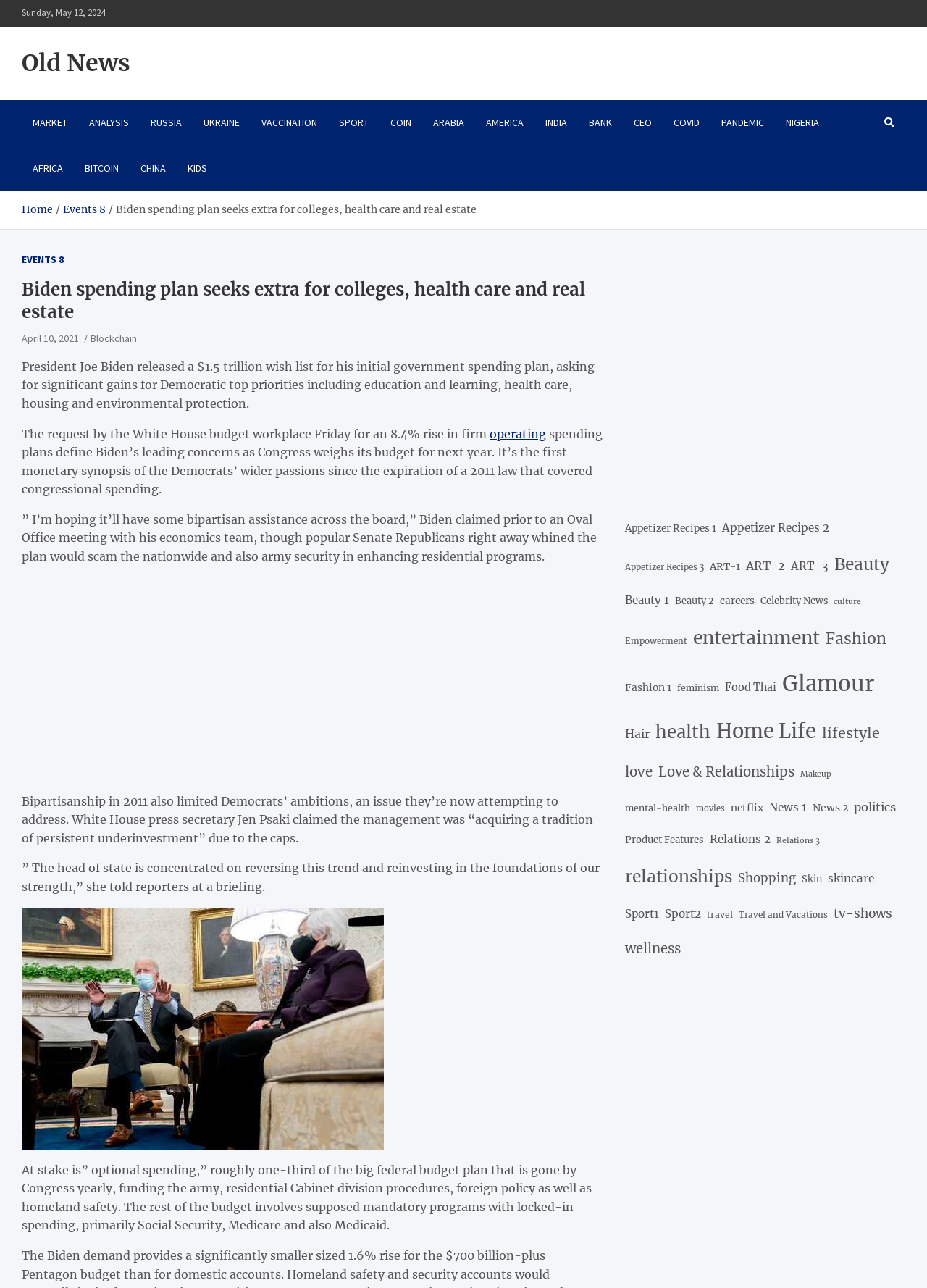Please find the bounding box for the UI component described as follows: "Market".

[0.023, 0.078, 0.084, 0.113]